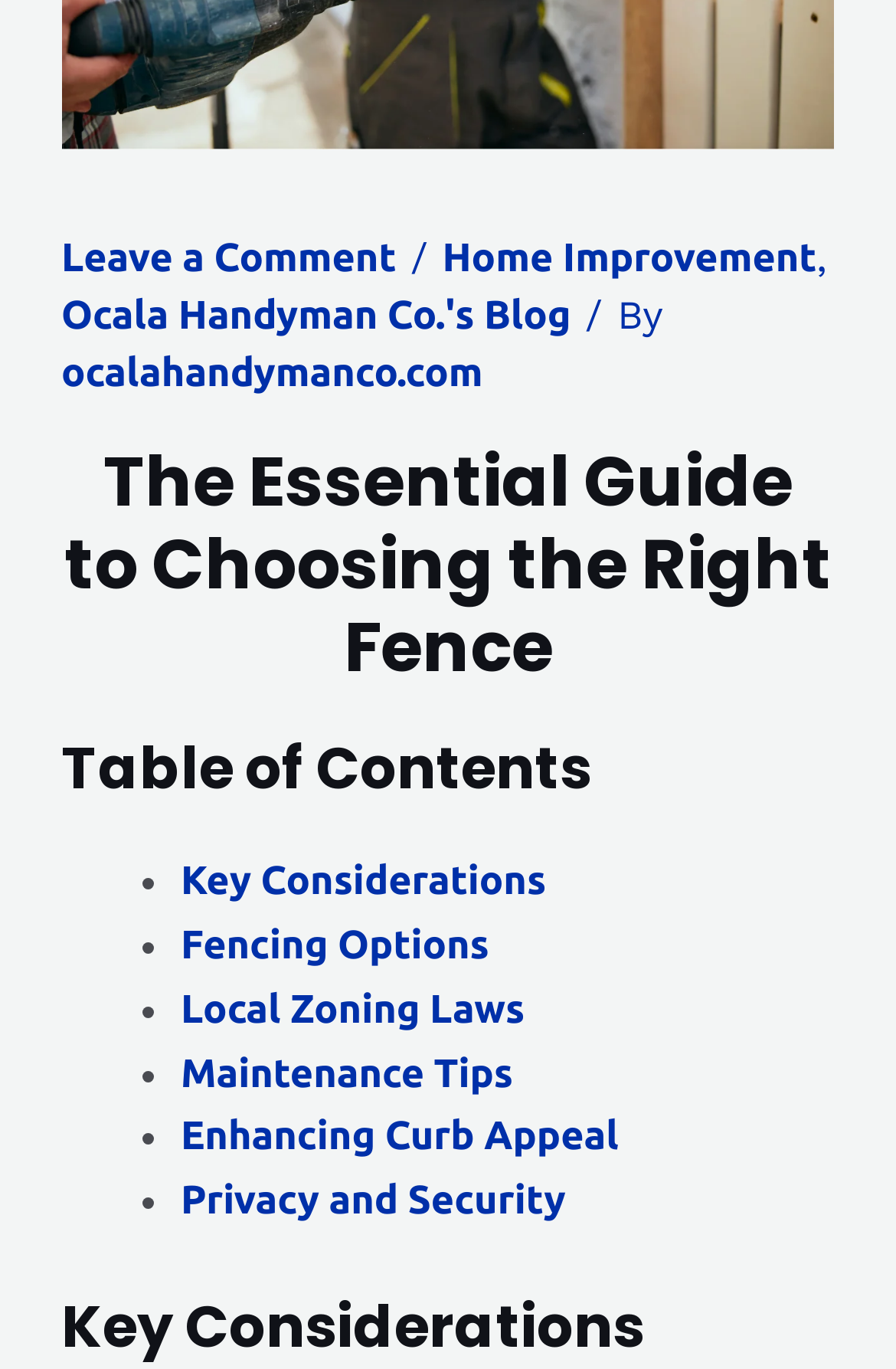Identify the bounding box for the UI element that is described as follows: "Home Improvement".

[0.494, 0.172, 0.911, 0.204]